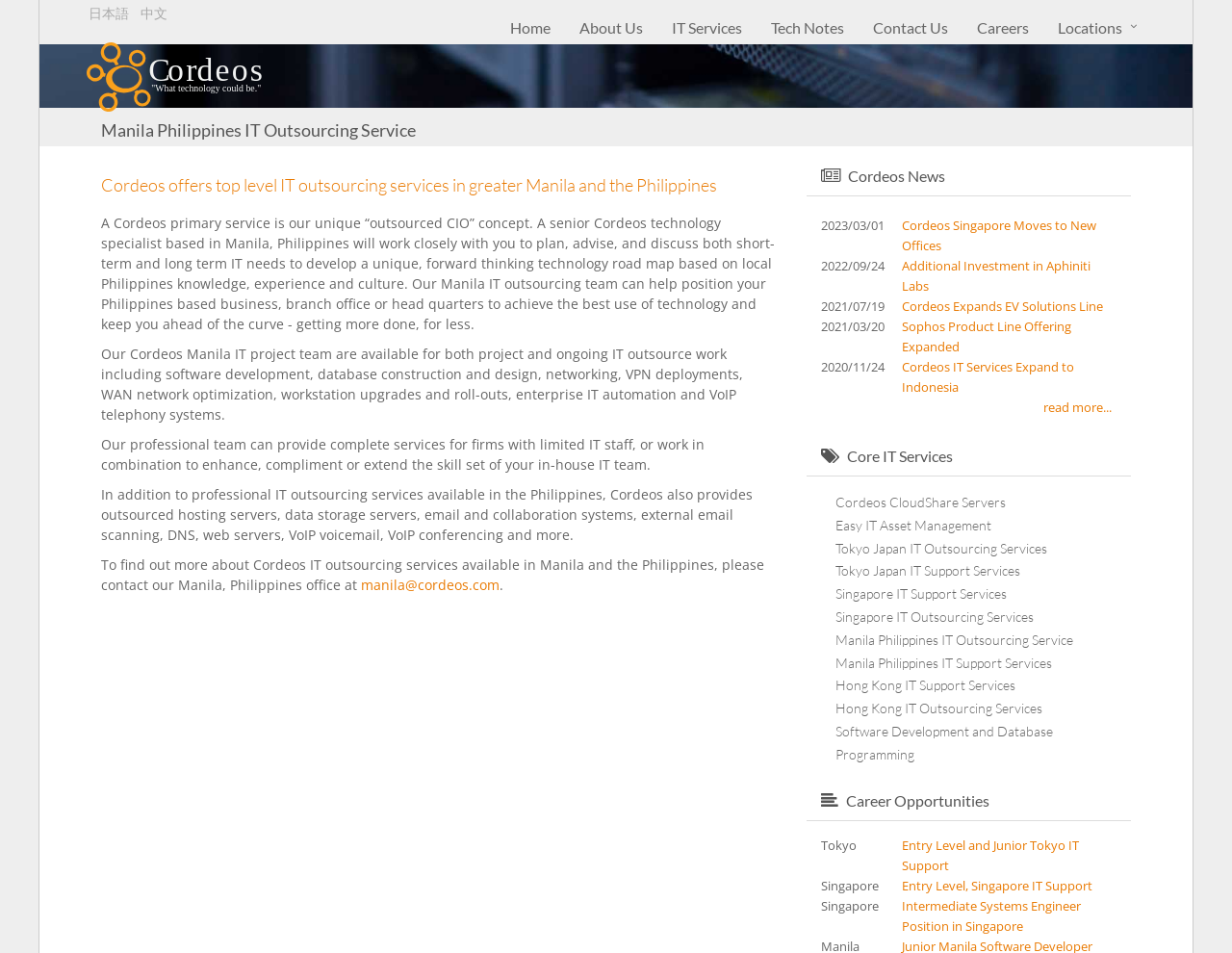Provide the bounding box coordinates of the area you need to click to execute the following instruction: "Click the SEARCH button".

None